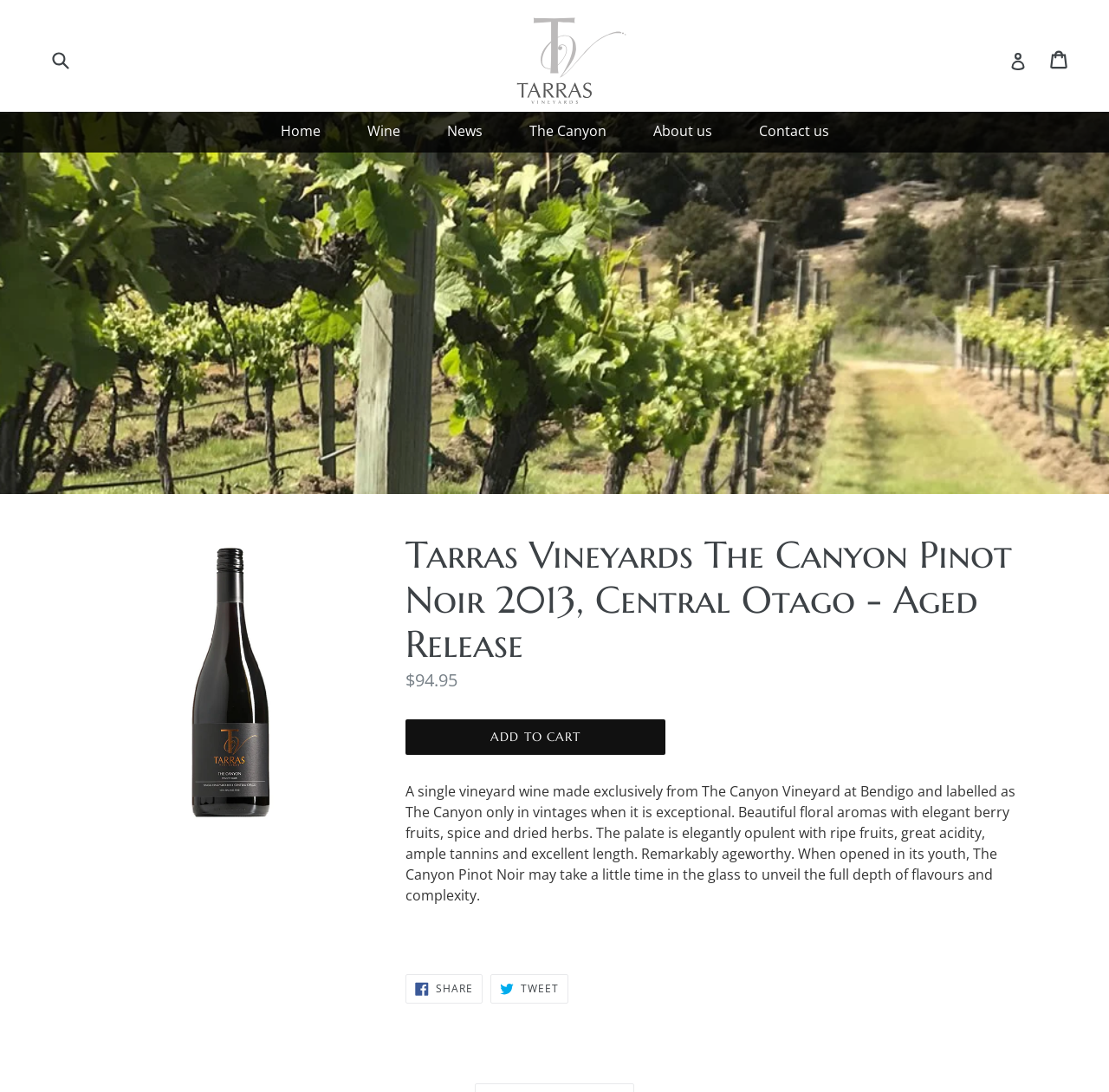Please identify the bounding box coordinates of the clickable element to fulfill the following instruction: "Go to Tarras Vineyards homepage". The coordinates should be four float numbers between 0 and 1, i.e., [left, top, right, bottom].

[0.348, 0.008, 0.652, 0.102]